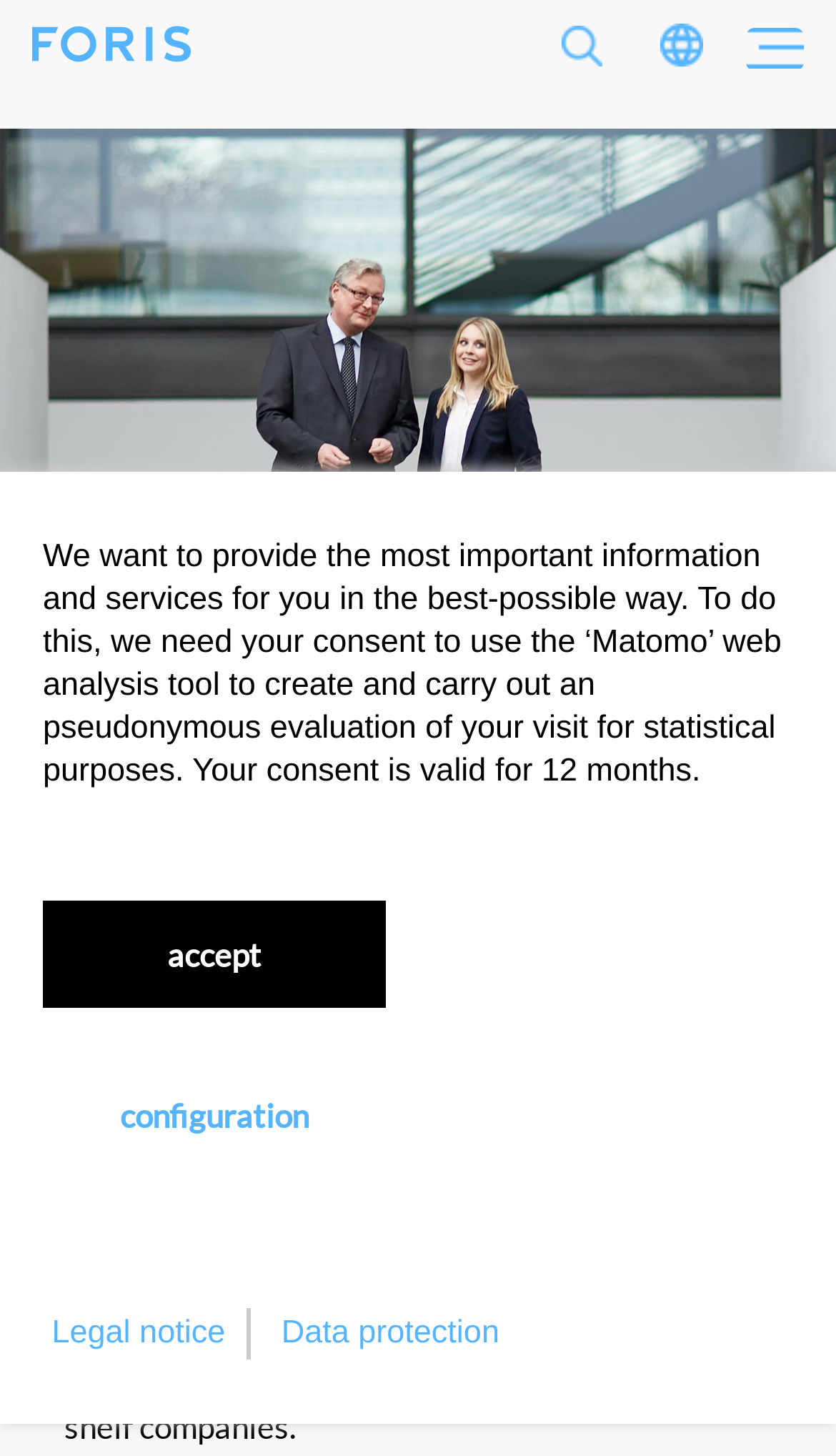Please give a succinct answer using a single word or phrase:
What is the background image on the webpage?

Career: Our vacancies in Bonn